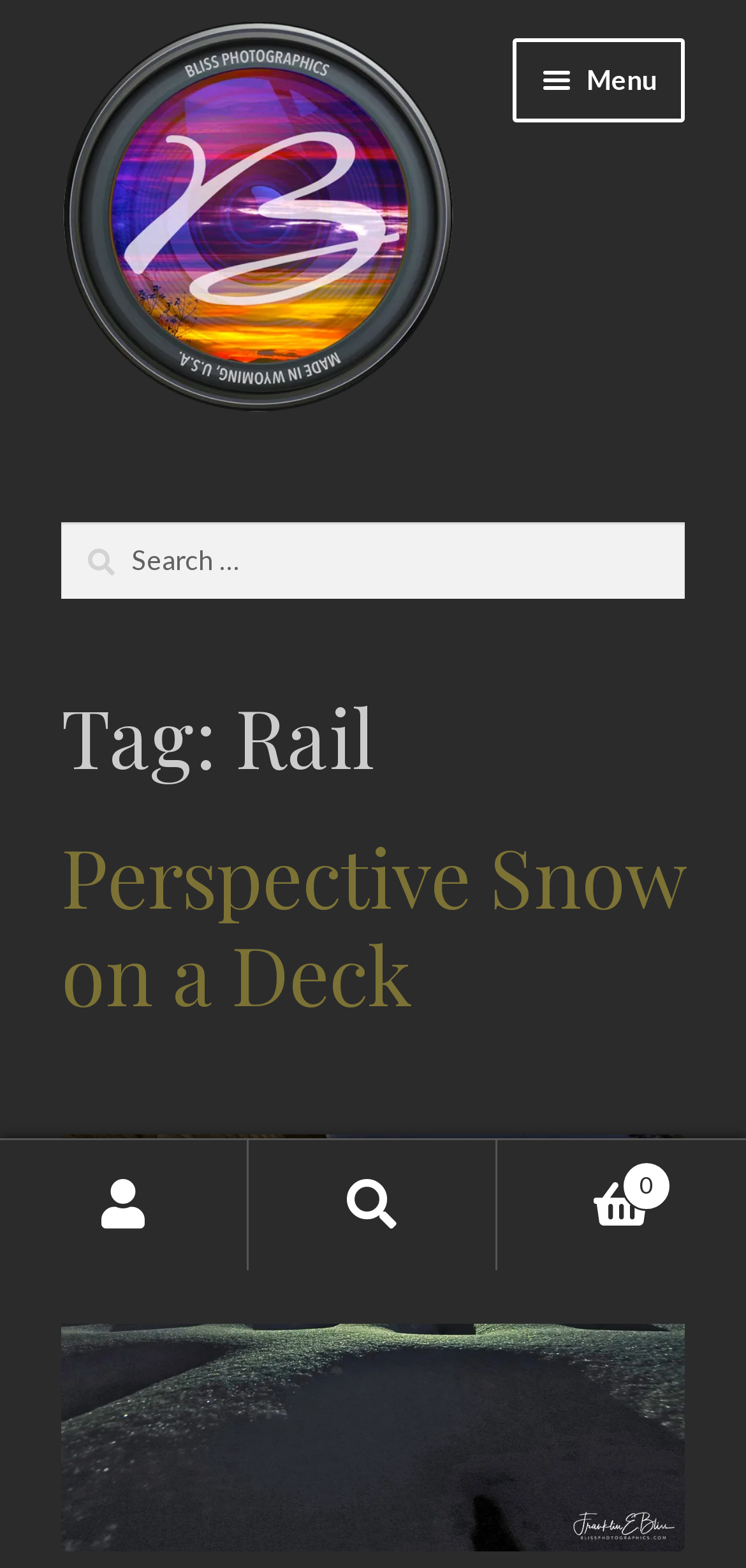How many navigation links are there?
Give a detailed explanation using the information visible in the image.

The navigation links can be found in the 'Primary Navigation' section, which includes links to 'Gallery', 'Shop', 'About', and 'Contact', totaling 4 navigation links.